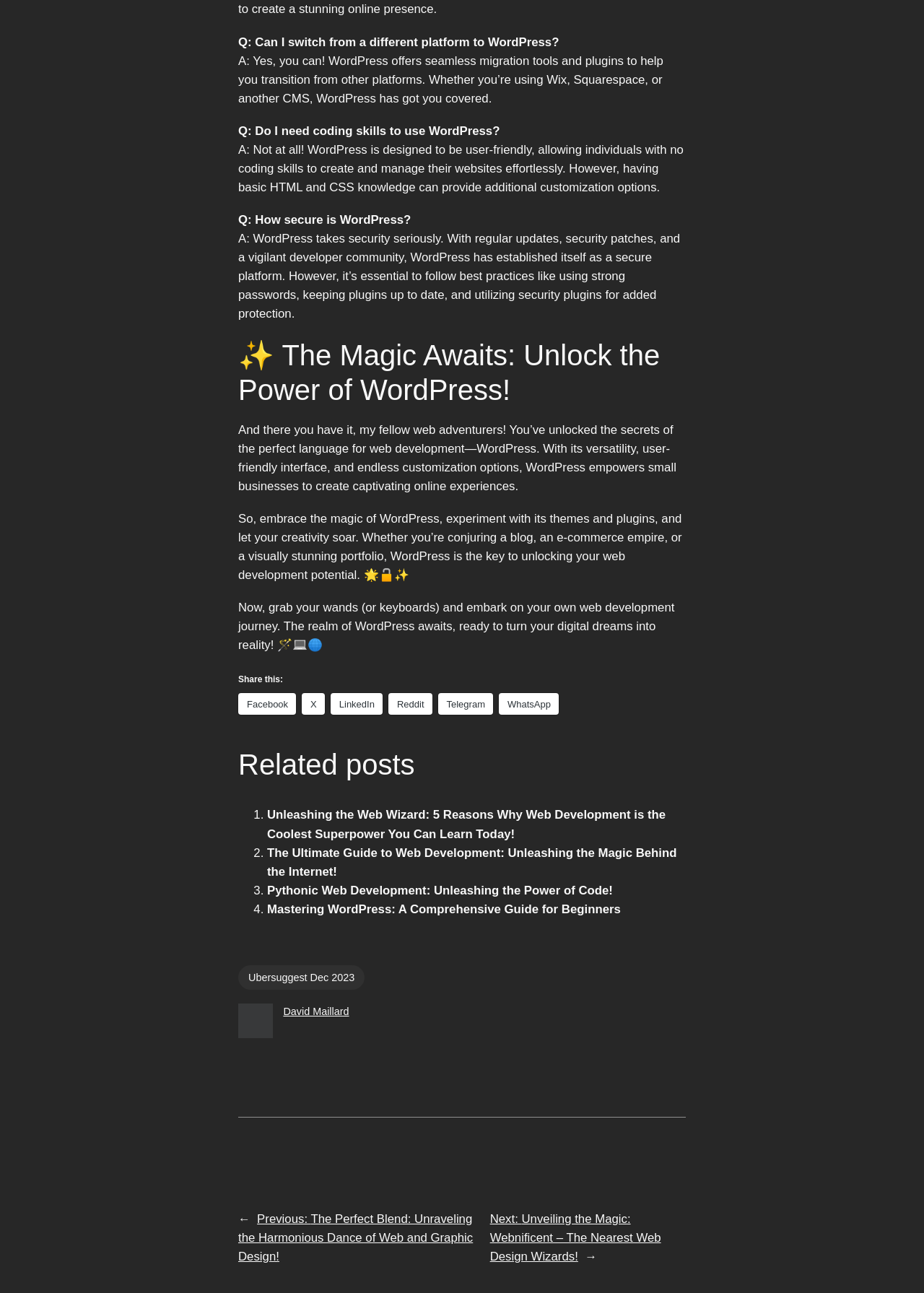Find the bounding box coordinates for the HTML element specified by: "Reddit".

[0.42, 0.536, 0.468, 0.553]